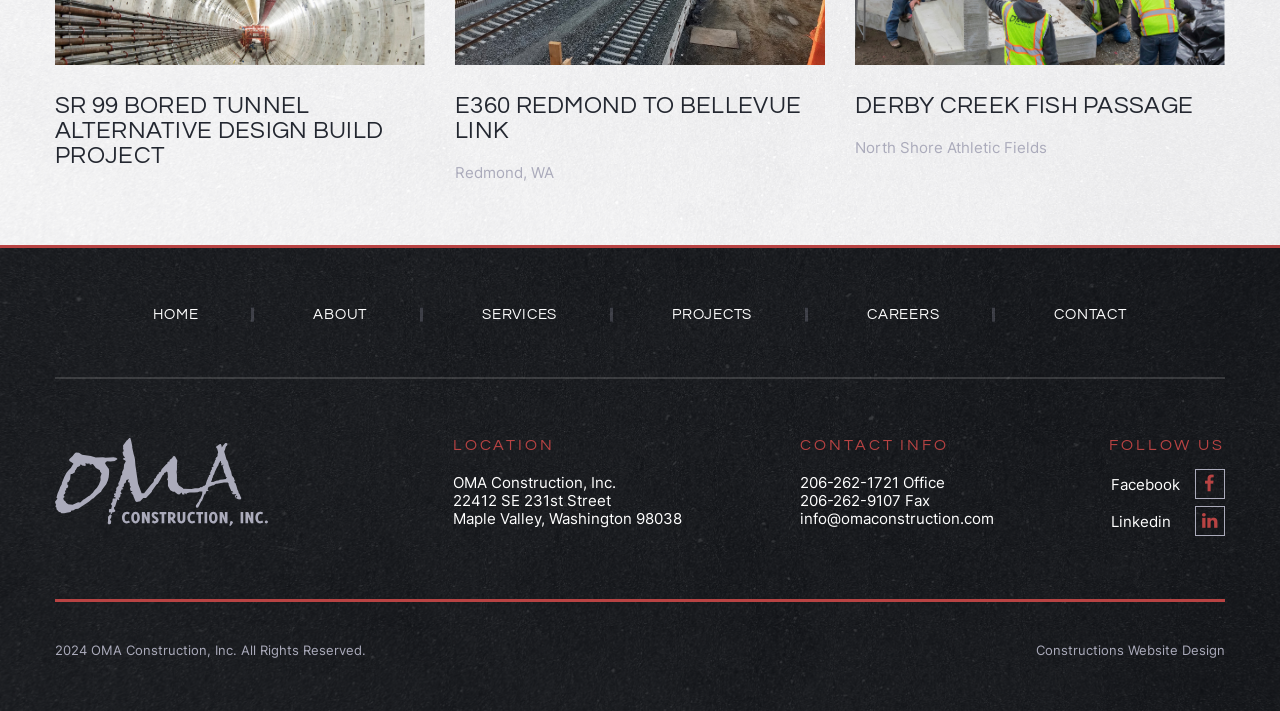Determine the bounding box coordinates of the clickable element to achieve the following action: 'contact us'. Provide the coordinates as four float values between 0 and 1, formatted as [left, top, right, bottom].

[0.78, 0.421, 0.924, 0.464]